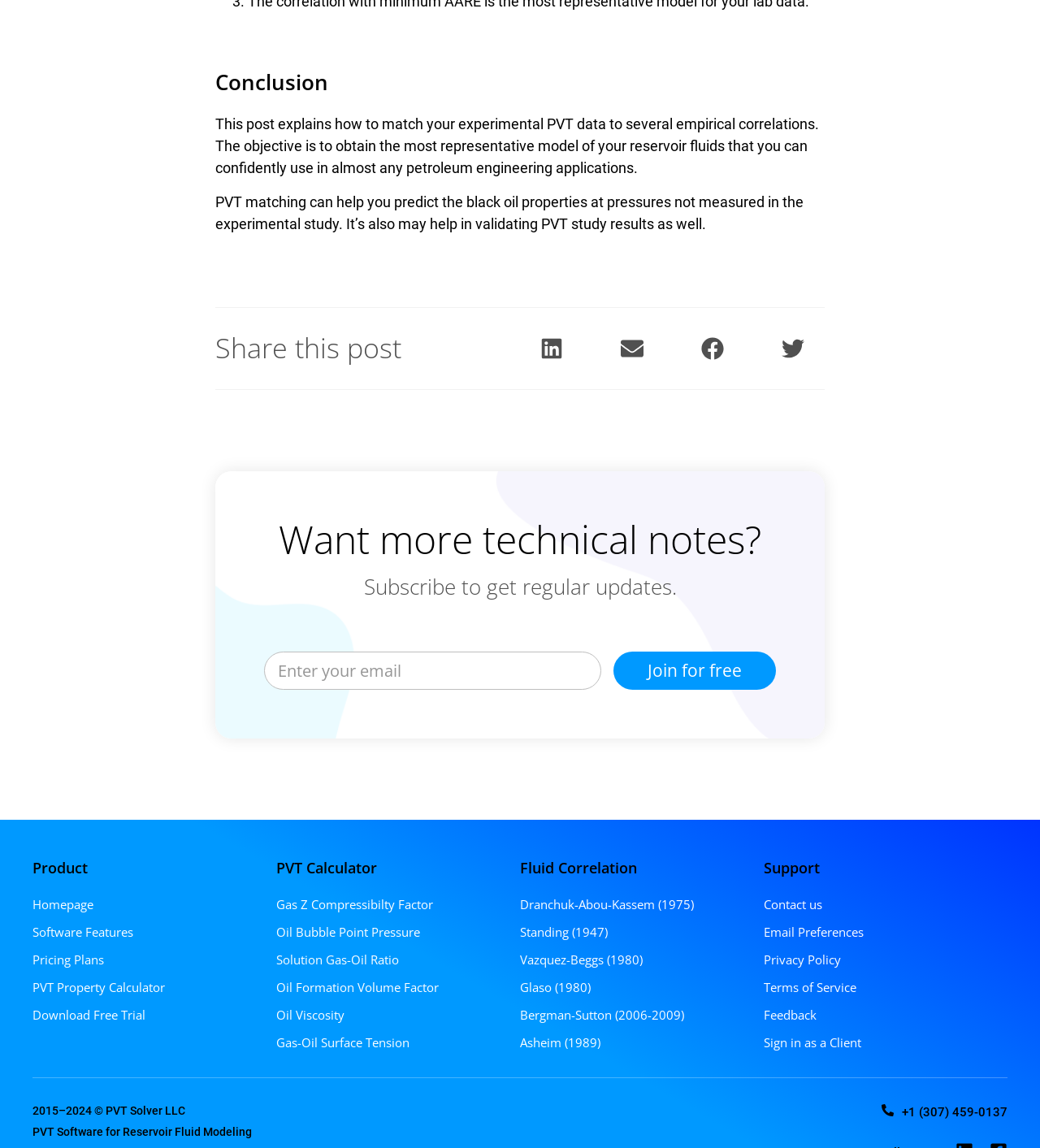Using the format (top-left x, top-left y, bottom-right x, bottom-right y), provide the bounding box coordinates for the described UI element. All values should be floating point numbers between 0 and 1: Sign in as a Client

[0.734, 0.902, 0.828, 0.917]